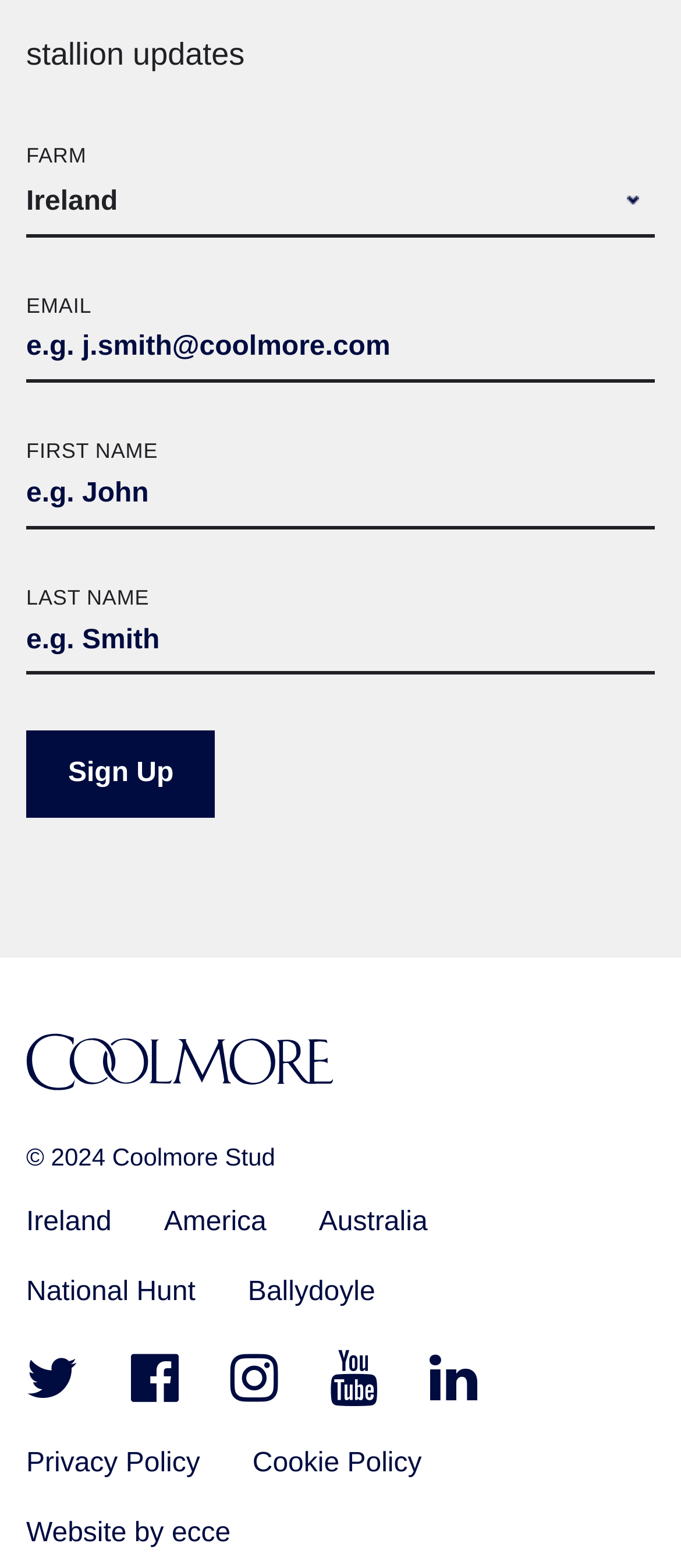Could you find the bounding box coordinates of the clickable area to complete this instruction: "Enter farm name"?

[0.038, 0.106, 0.962, 0.151]